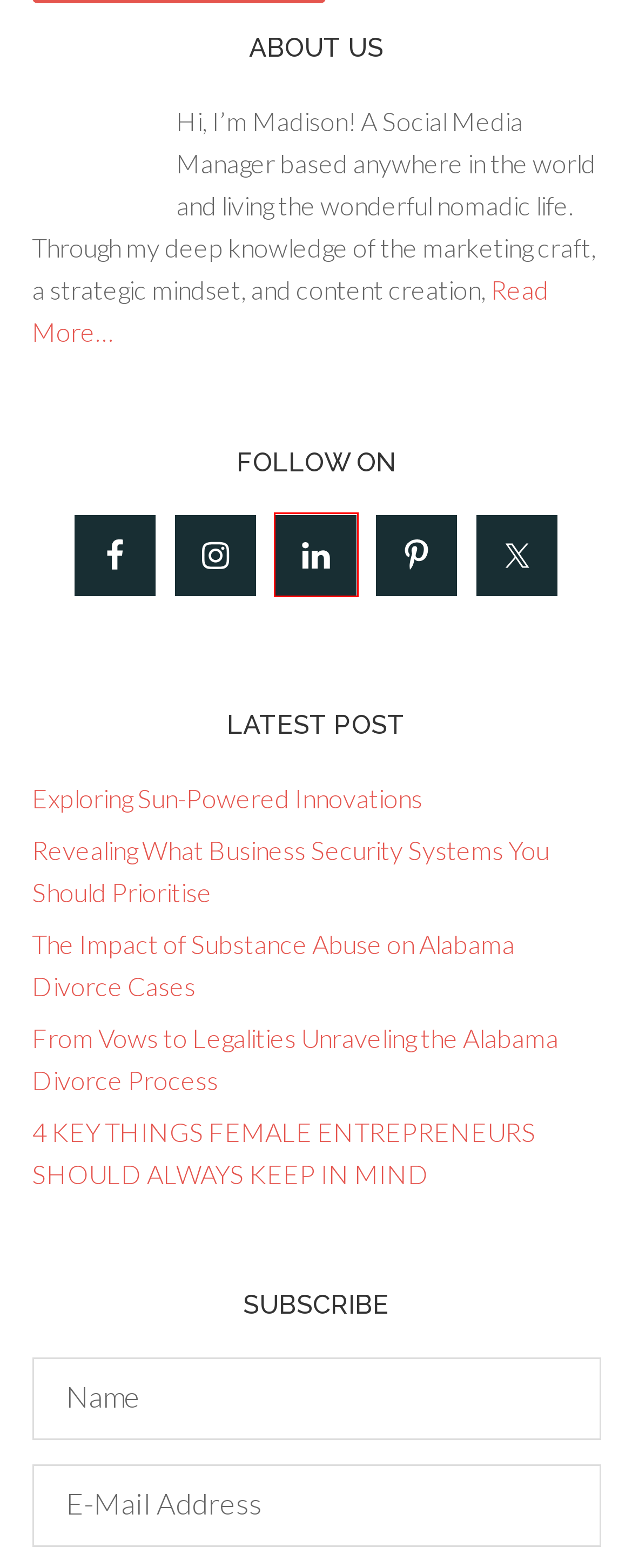You have a screenshot of a webpage with a red rectangle bounding box around an element. Identify the best matching webpage description for the new page that appears after clicking the element in the bounding box. The descriptions are:
A. Marketing
B. About
C. Revealing What Business Security Systems You Should Prioritise
D. From Vows to Legalities Unraveling the Alabama Divorce Process
E. 4 KEY THINGS FEMALE ENTREPRENEURS SHOULD ALWAYS KEEP IN MIND
F. Contact
G. Exploring Sun-Powered Innovations
H. LinkedIn Login, Sign in | LinkedIn

H